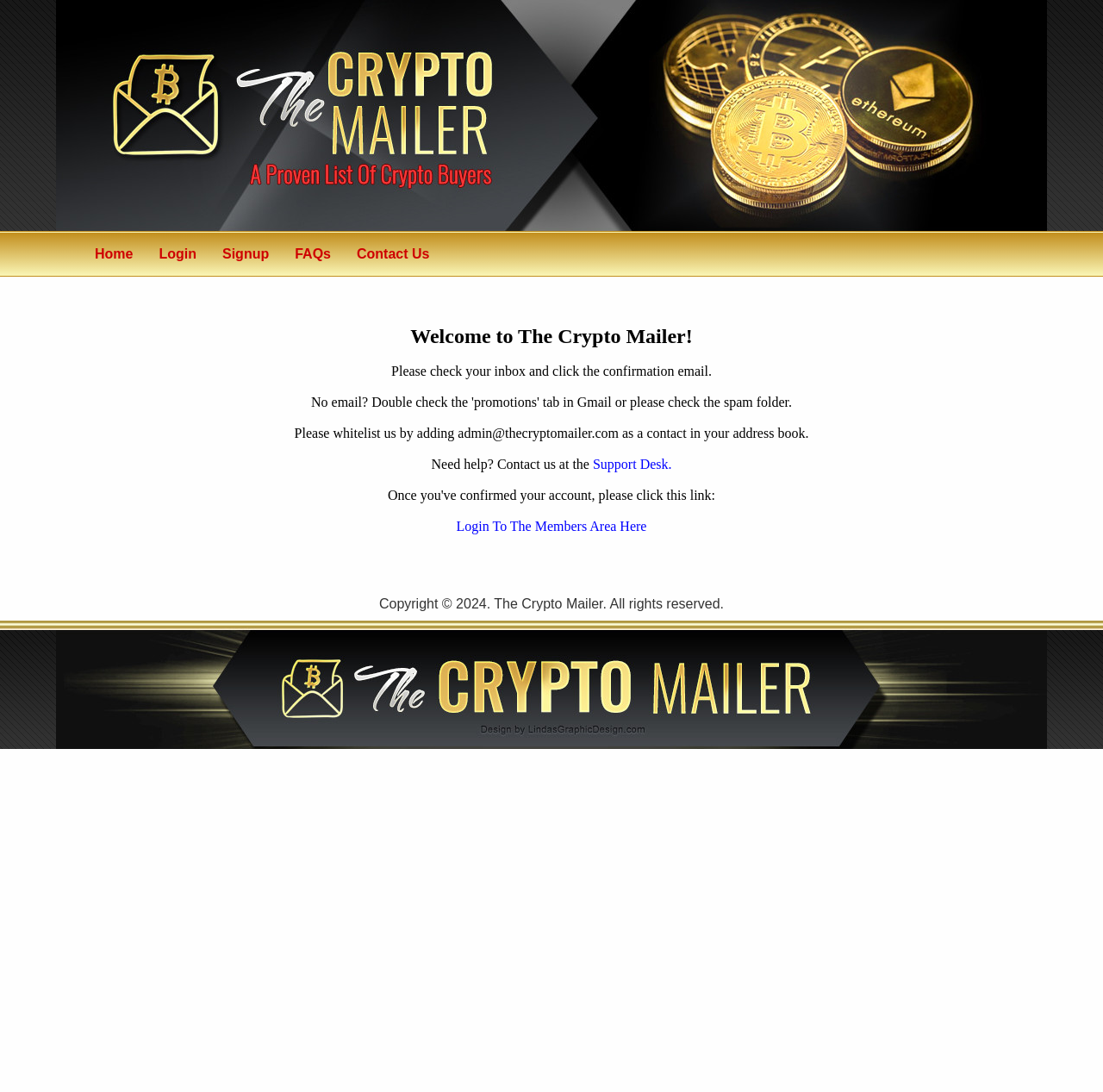What is the purpose of the confirmation email?
Could you please answer the question thoroughly and with as much detail as possible?

The purpose of the confirmation email is to confirm the user's account, as mentioned in the welcome message on the webpage. The user is instructed to check their inbox and click the confirmation email to complete the registration process.